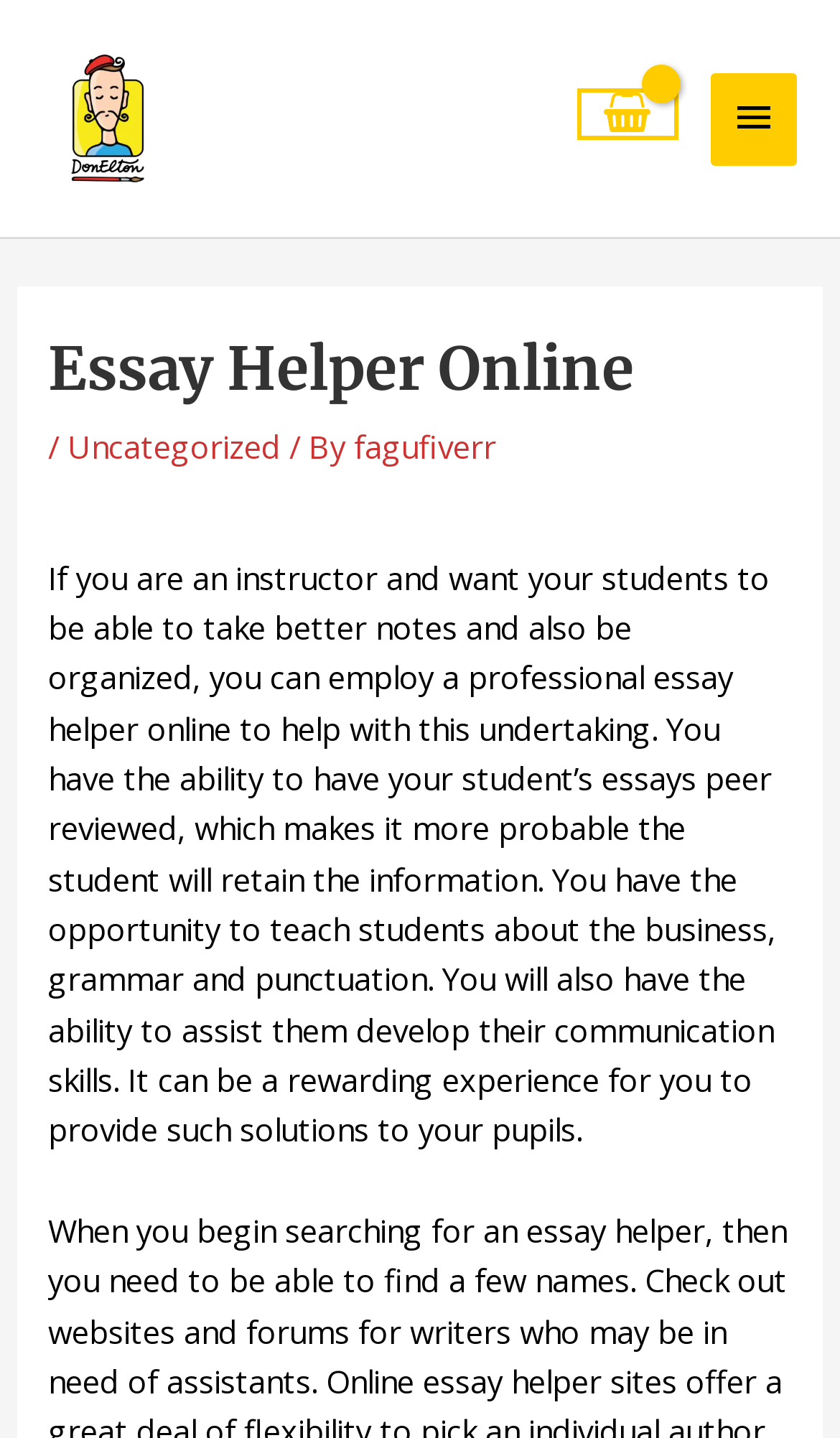What can instructors teach students with the help of this website?
Kindly offer a detailed explanation using the data available in the image.

According to the webpage content, instructors can teach students about business, grammar, and punctuation, as well as assist them in developing their communication skills with the help of this website.